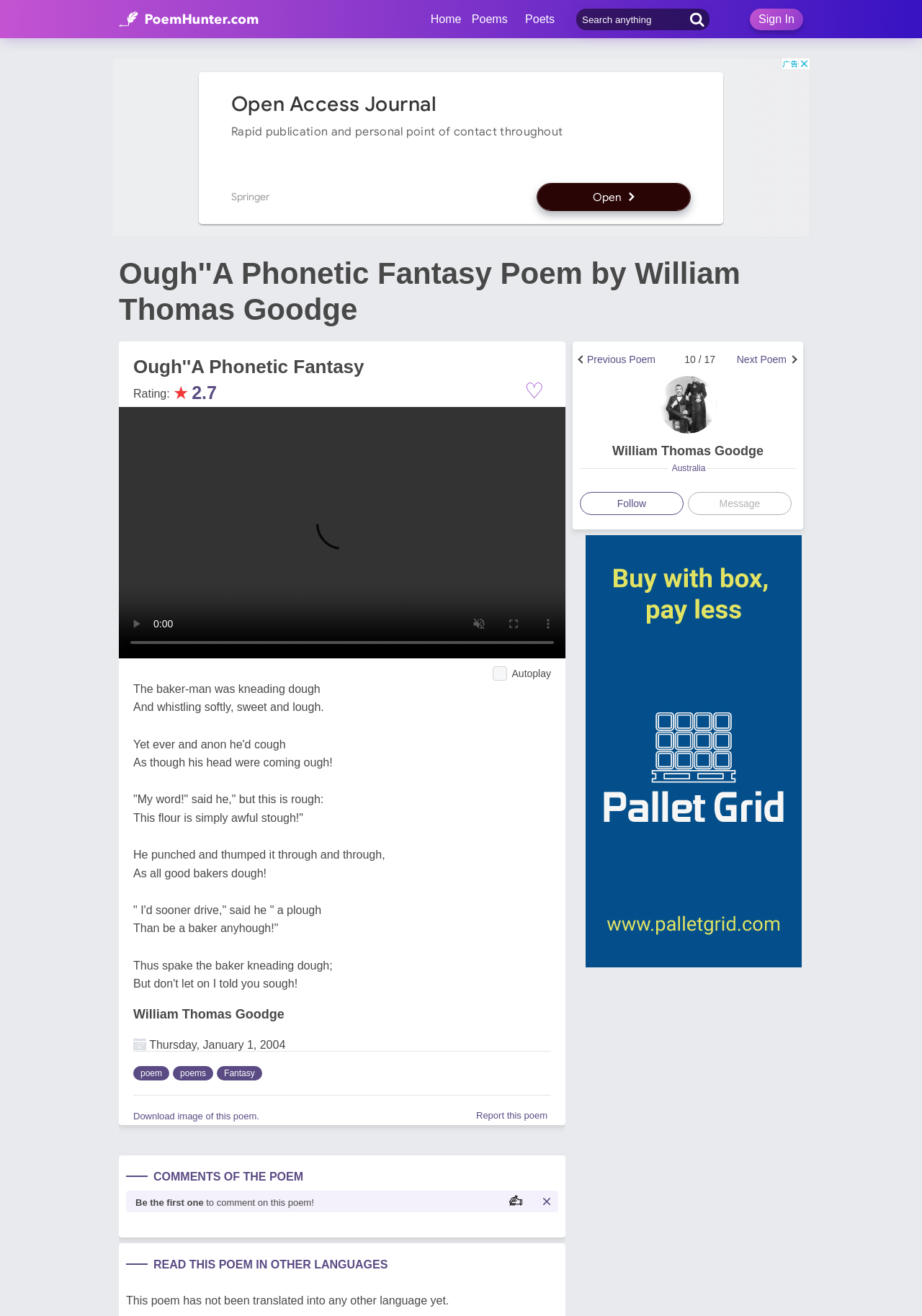Please determine the bounding box coordinates of the element's region to click for the following instruction: "Sign in to the website".

[0.823, 0.01, 0.862, 0.019]